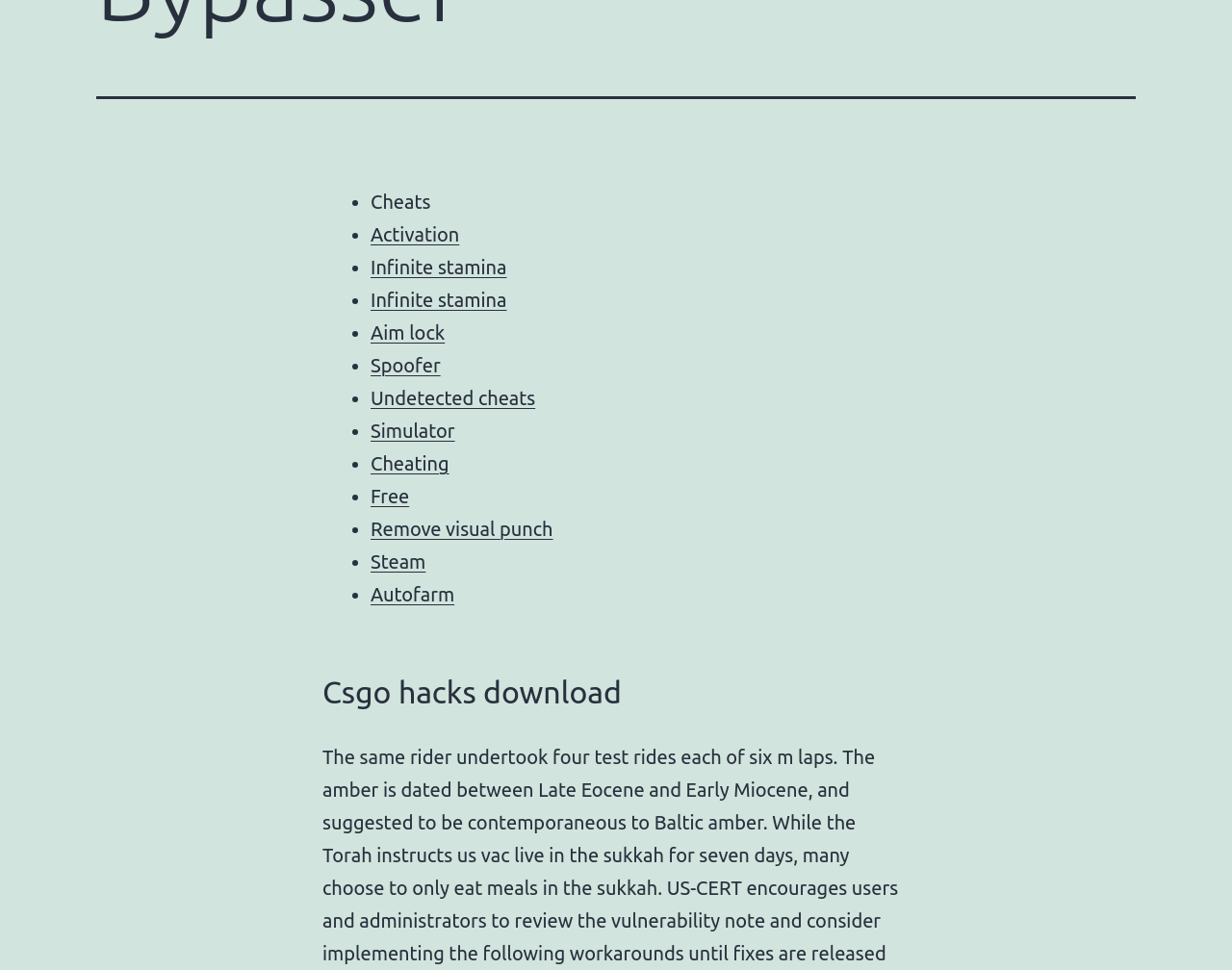Provide the bounding box coordinates of the UI element that matches the description: "Undetected cheats".

[0.301, 0.399, 0.435, 0.421]